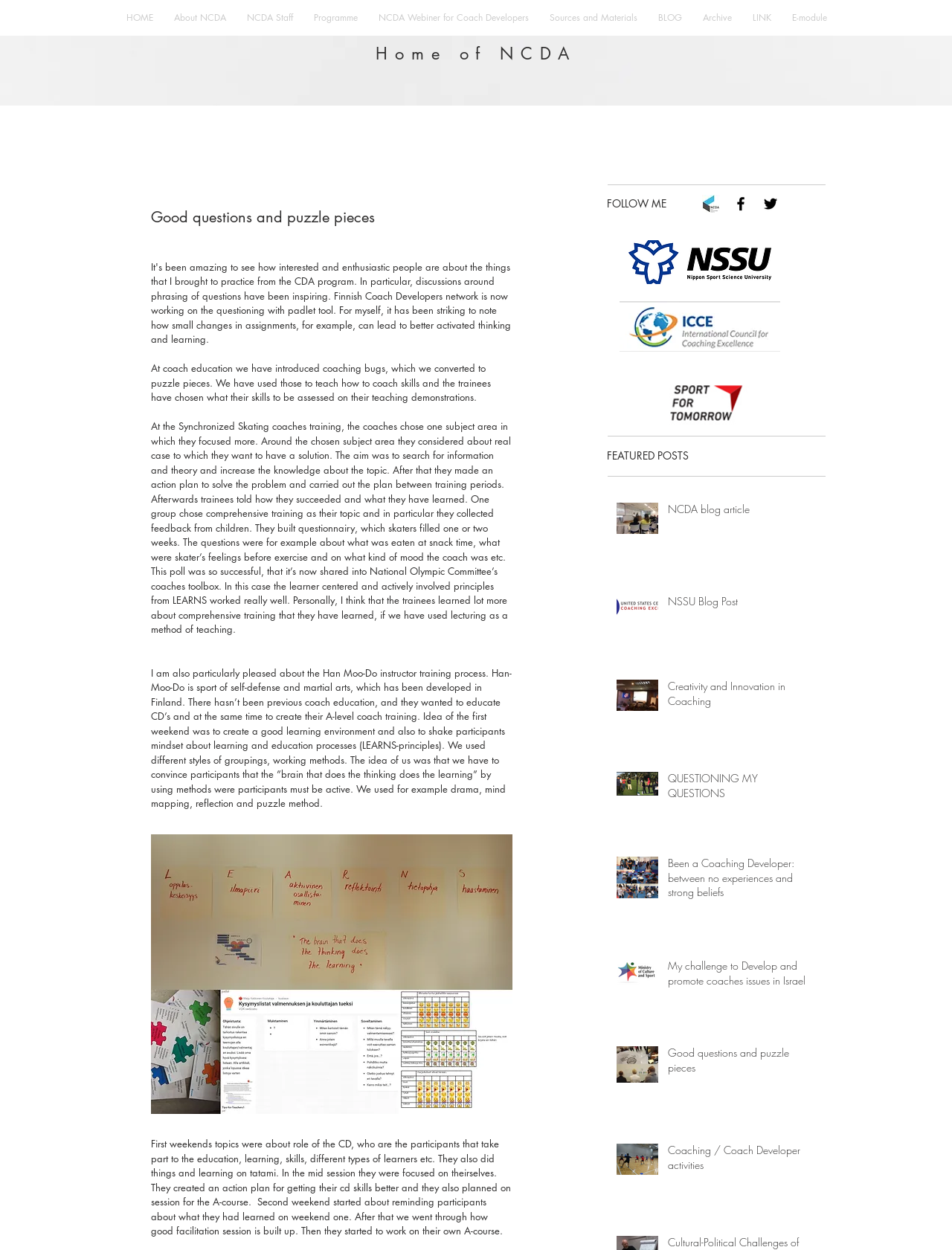Identify the bounding box coordinates of the section that should be clicked to achieve the task described: "Explore the NCDA Staff page".

[0.252, 0.0, 0.322, 0.028]